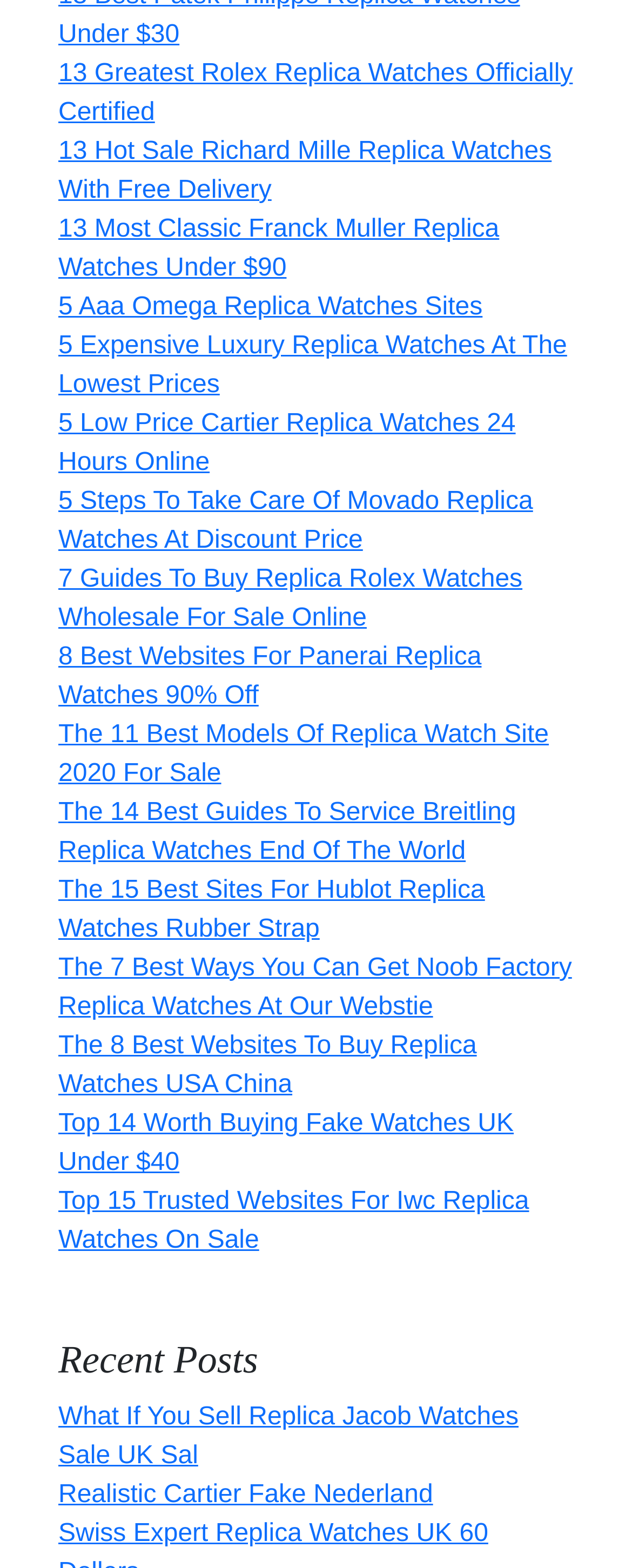Show me the bounding box coordinates of the clickable region to achieve the task as per the instruction: "Click on the link to 13 Greatest Rolex Replica Watches".

[0.092, 0.038, 0.906, 0.08]